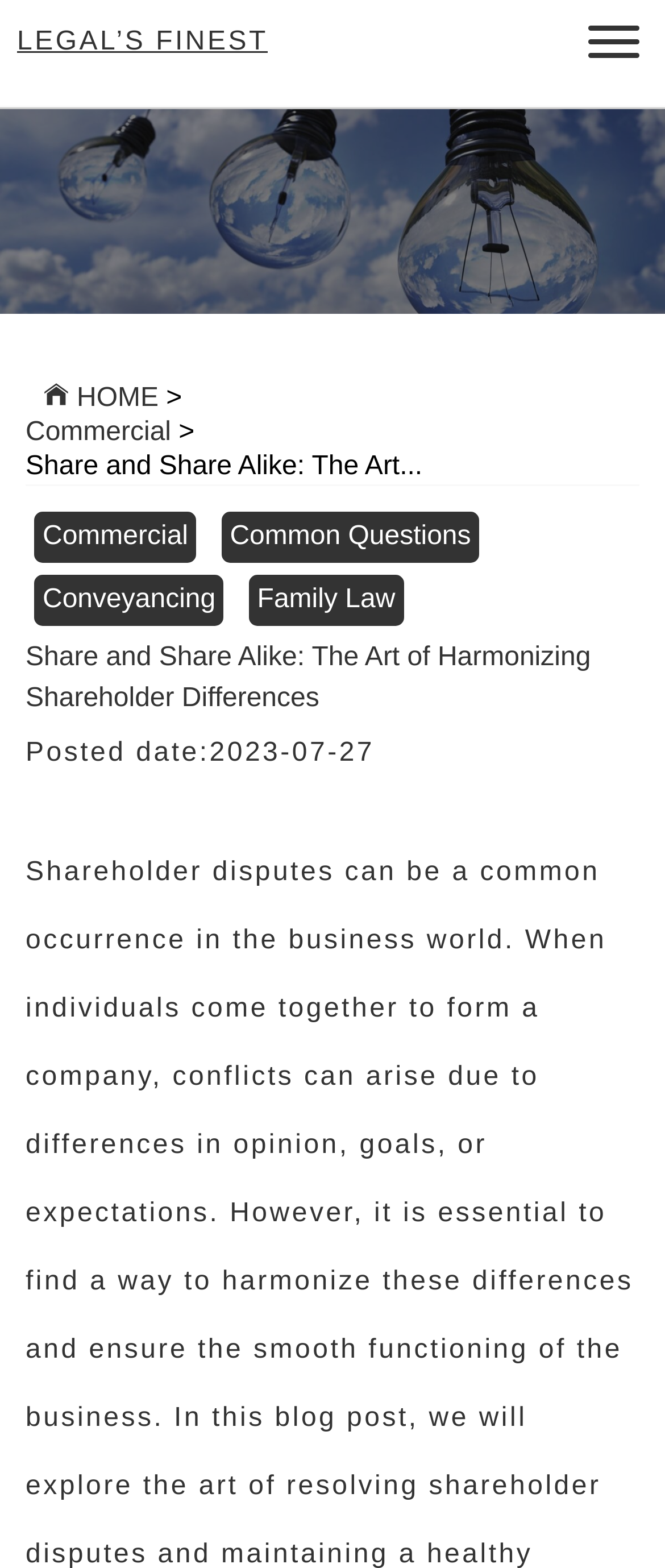From the given element description: "Family Law", find the bounding box for the UI element. Provide the coordinates as four float numbers between 0 and 1, in the order [left, top, right, bottom].

[0.374, 0.367, 0.607, 0.399]